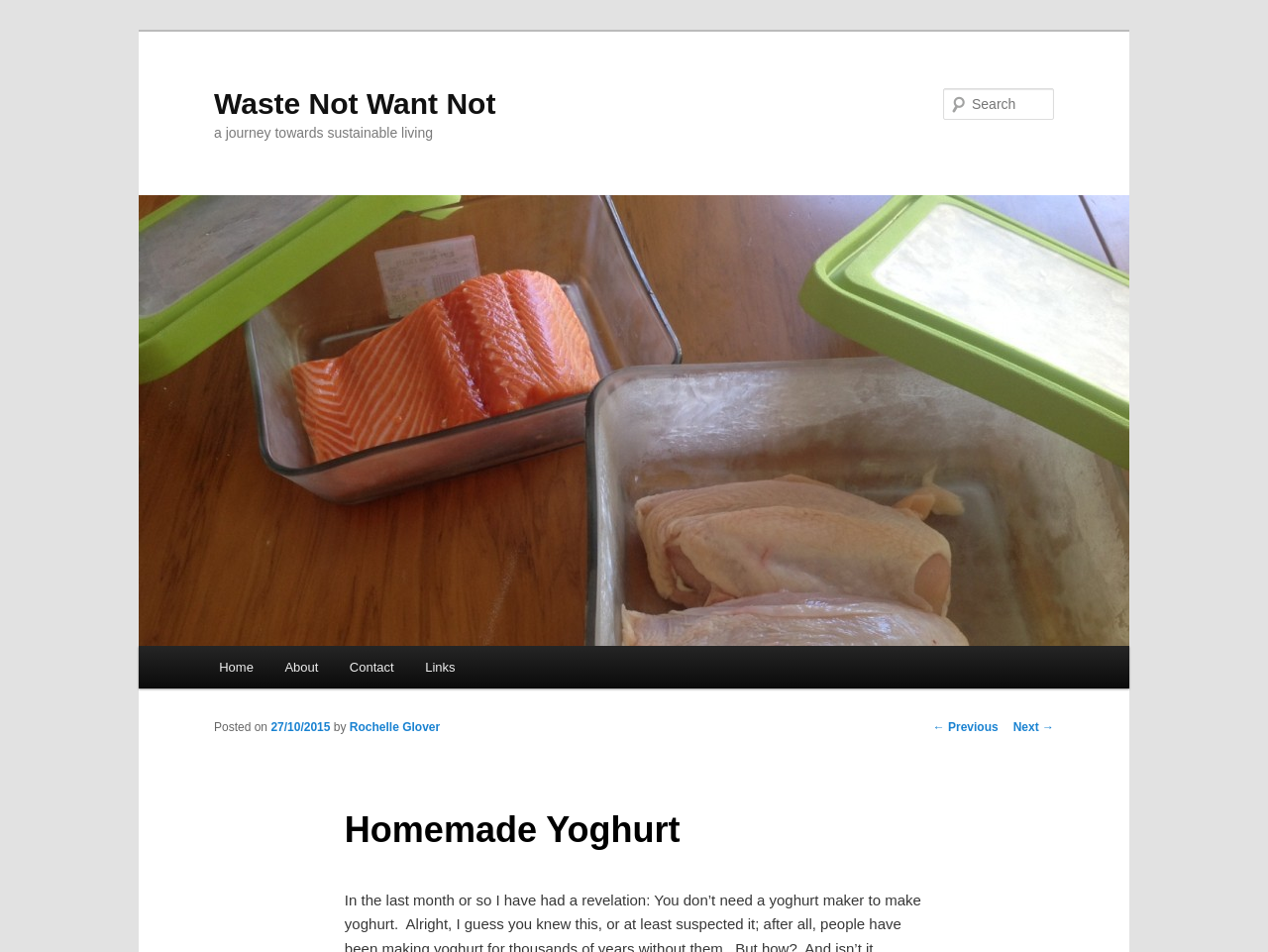Determine the main text heading of the webpage and provide its content.

Waste Not Want Not